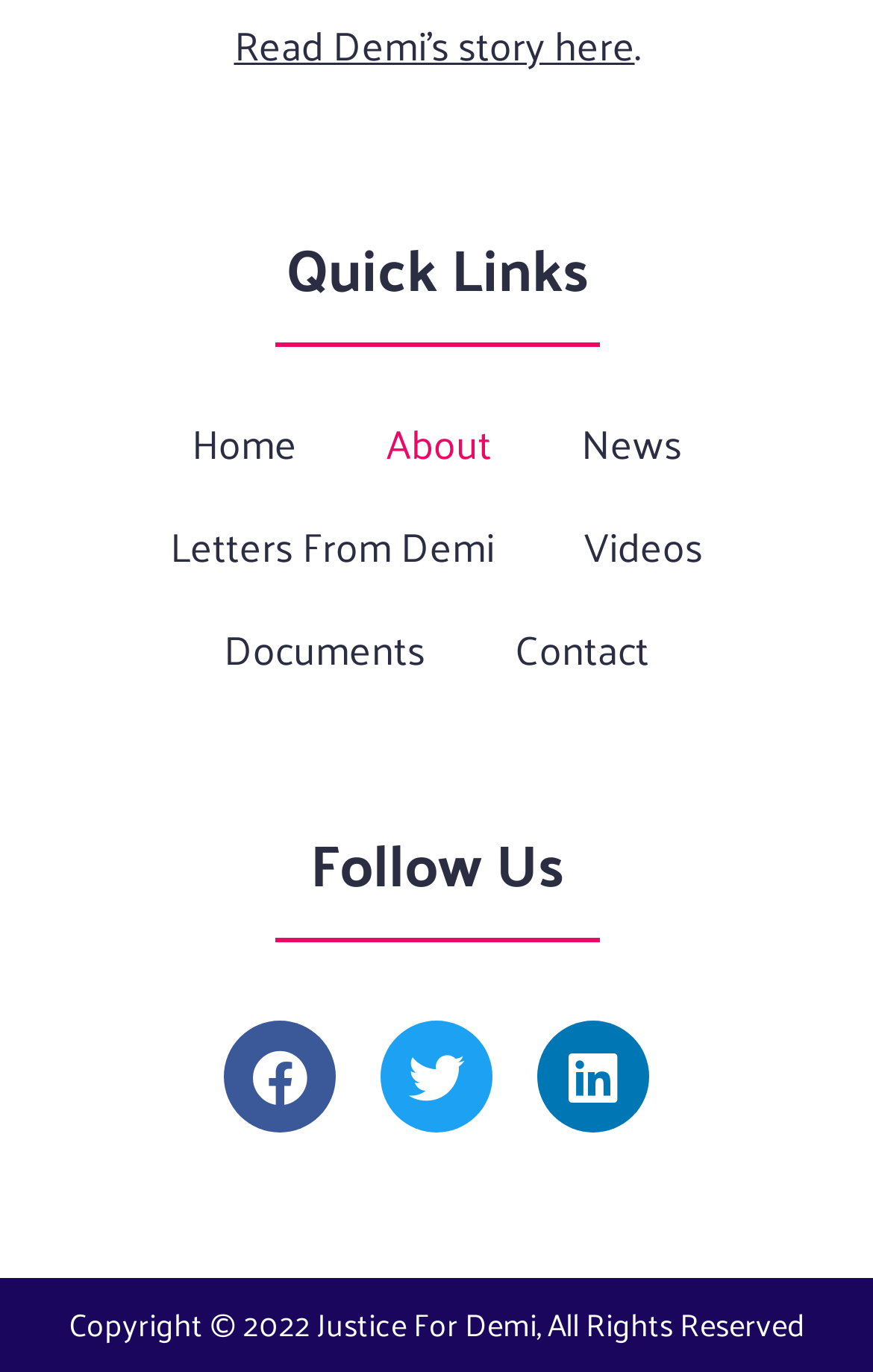Respond with a single word or phrase for the following question: 
What is the copyright year mentioned at the bottom of the page?

2022